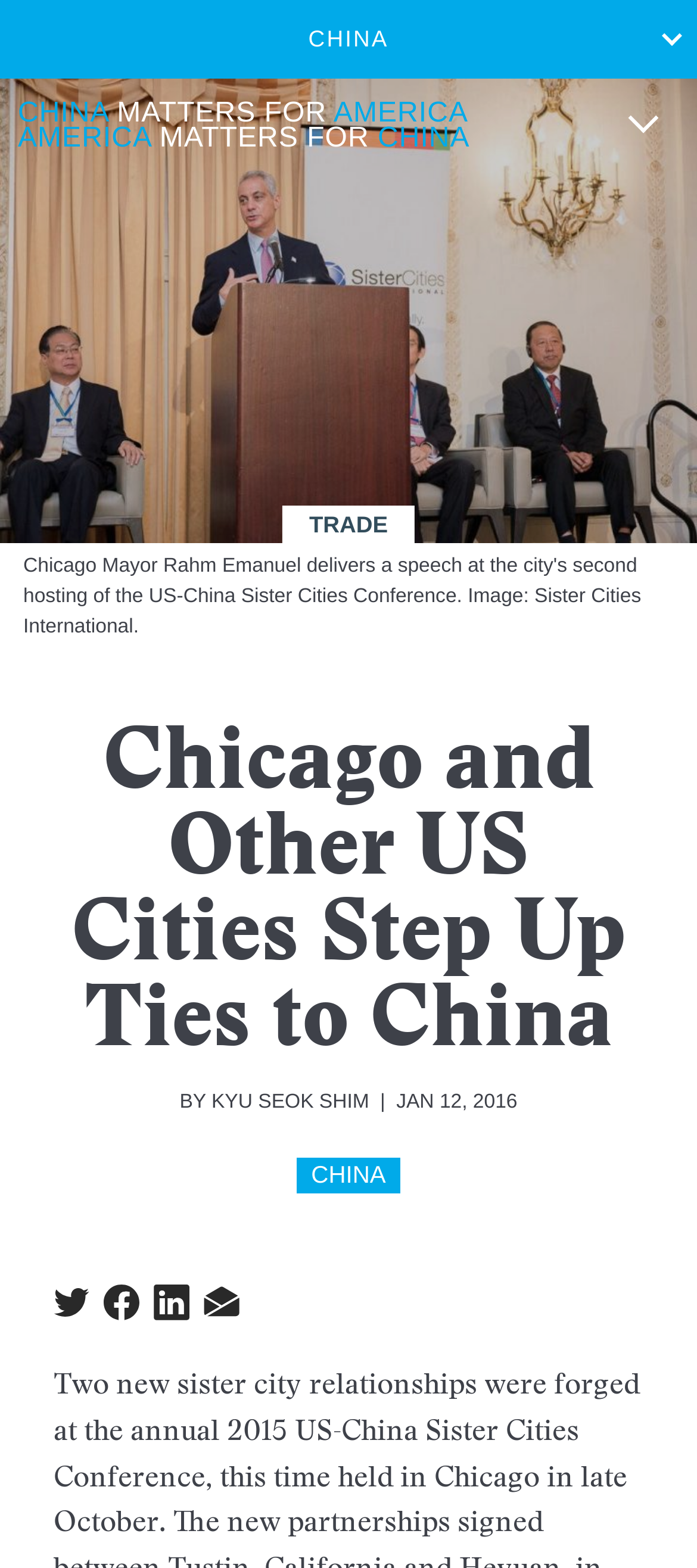Explain the contents of the webpage comprehensively.

The webpage is about the strengthening ties between Chicago and other US cities with China, as indicated by the title "Chicago and Other US Cities Step Up Ties to China – Asia Matters for America". 

At the top of the page, there is a prominent link "CHINA" that spans the entire width of the page. Below this link, there is a header section that contains a heading "CHINA MATTERS FOR AMERICA AMERICA MATTERS FOR CHINA" with a link to the same title. To the right of this heading, there is a collapsed menu labeled "secondary-menu". 

Further down the page, there is another header section that contains several elements. On the left side, there is a heading "Chicago and Other US Cities Step Up Ties to China" that takes up most of the width. Above this heading, there is a static text "TRADE" positioned near the top-left corner. Below the heading, there are three lines of text: "BY KYU SEOK SHIM" and a timestamp "JAN 12, 2016". To the right of the heading, there is a link "CHINA". 

At the bottom of the page, there are four social media links: "Share on Twitter", "Share on Facebook", "Share via LinkedIn", and "Share via Email", which are aligned horizontally and take up about a quarter of the page width.